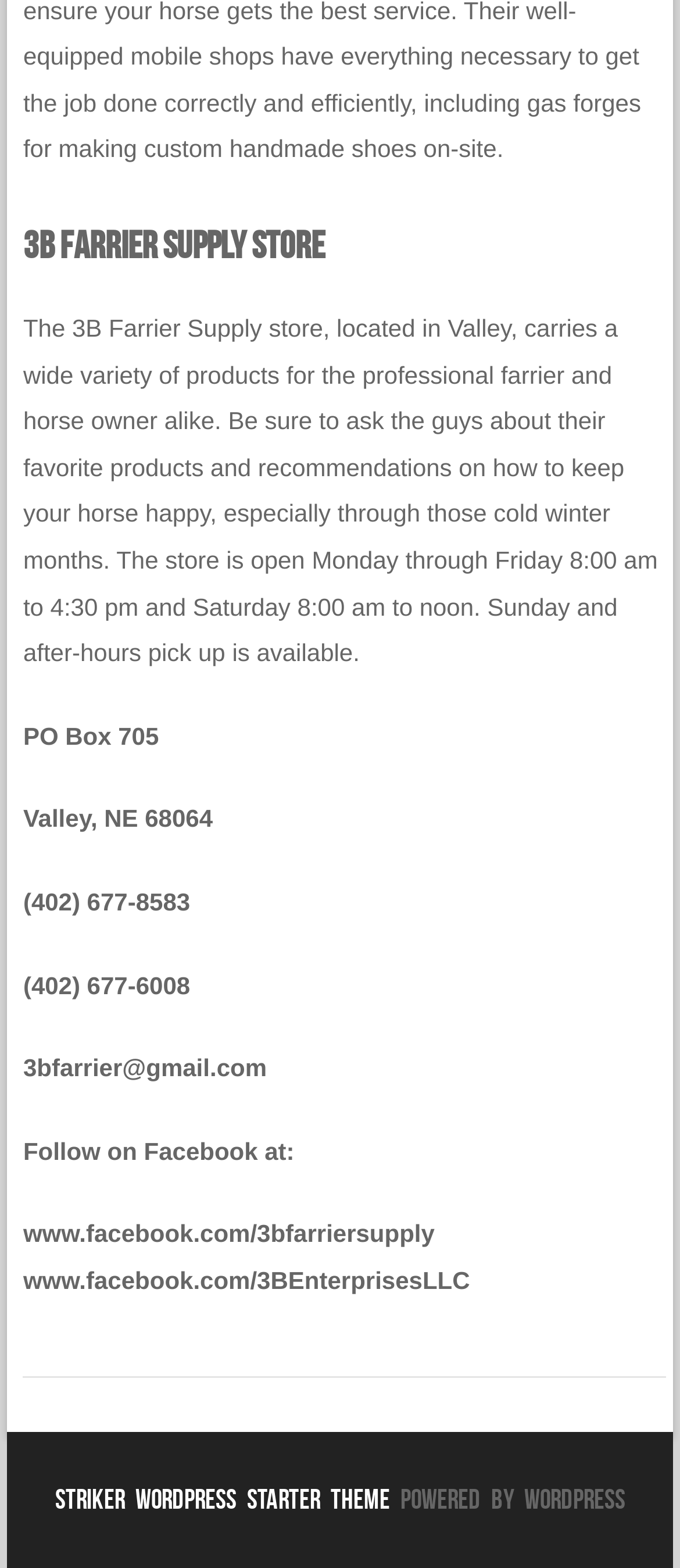Given the element description: "Kitchens", predict the bounding box coordinates of the UI element it refers to, using four float numbers between 0 and 1, i.e., [left, top, right, bottom].

None